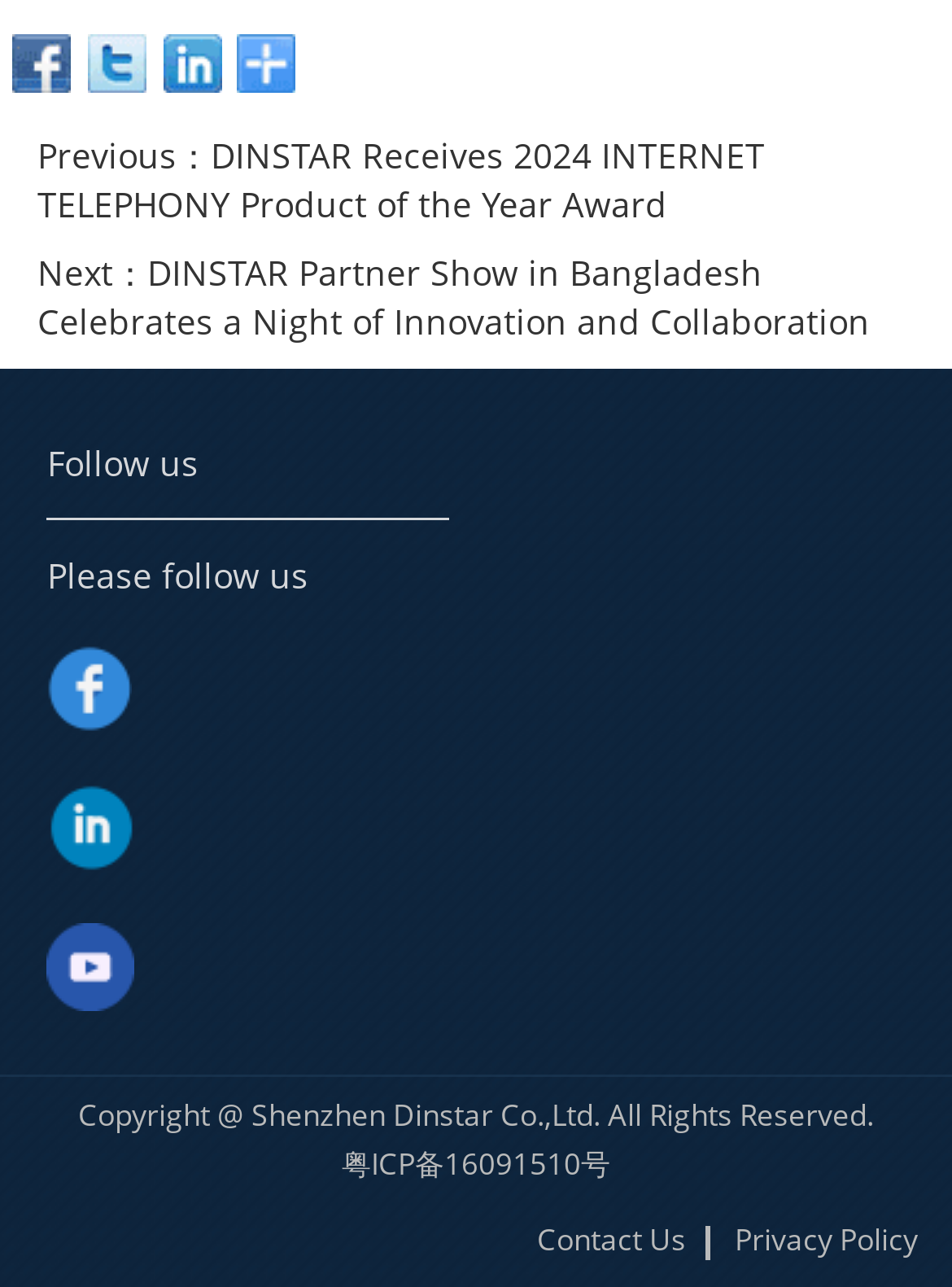Please give a succinct answer to the question in one word or phrase:
What is the navigation purpose of the 'Previous' and 'Next' links?

To navigate to previous and next articles